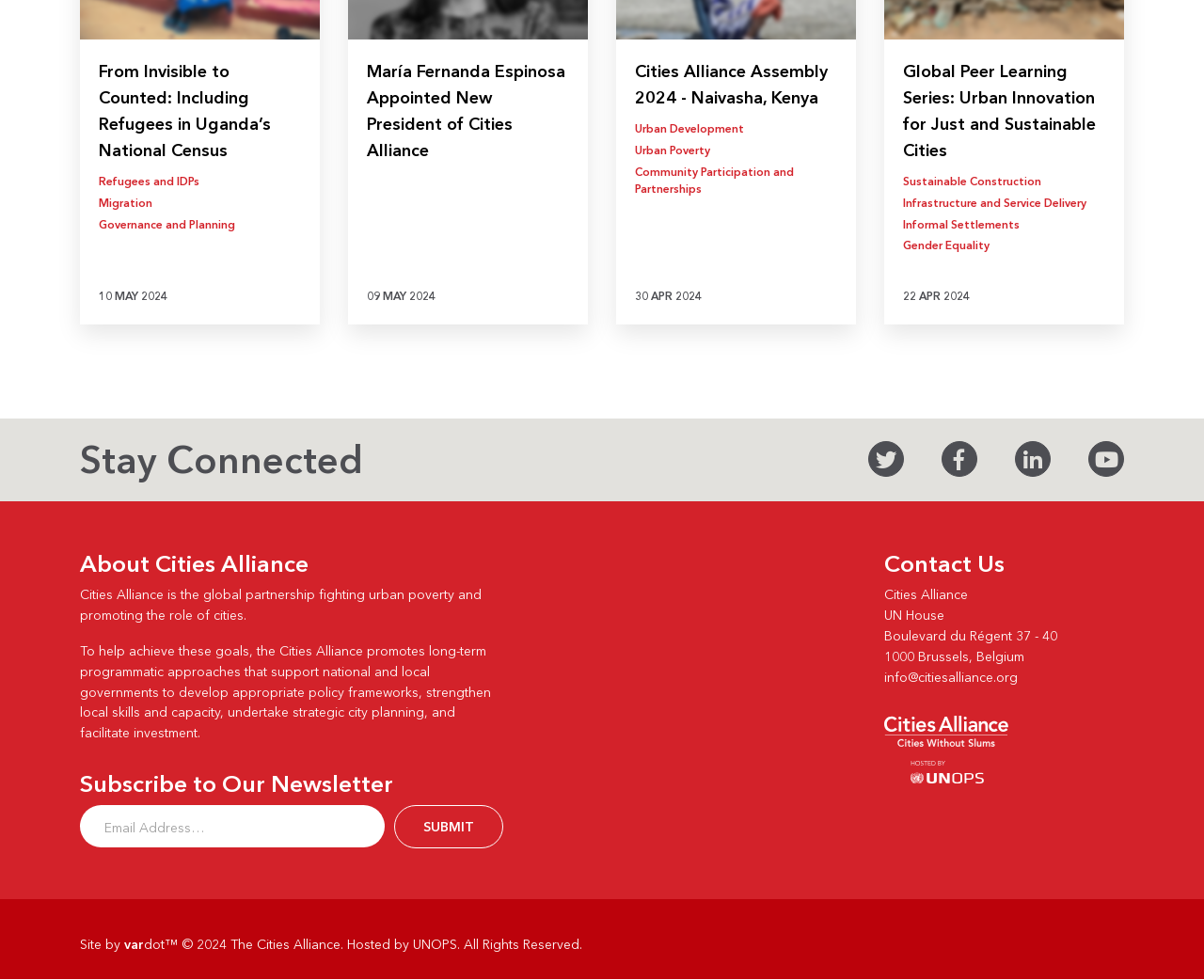Answer the following query with a single word or phrase:
How can I contact Cities Alliance?

Through email or address